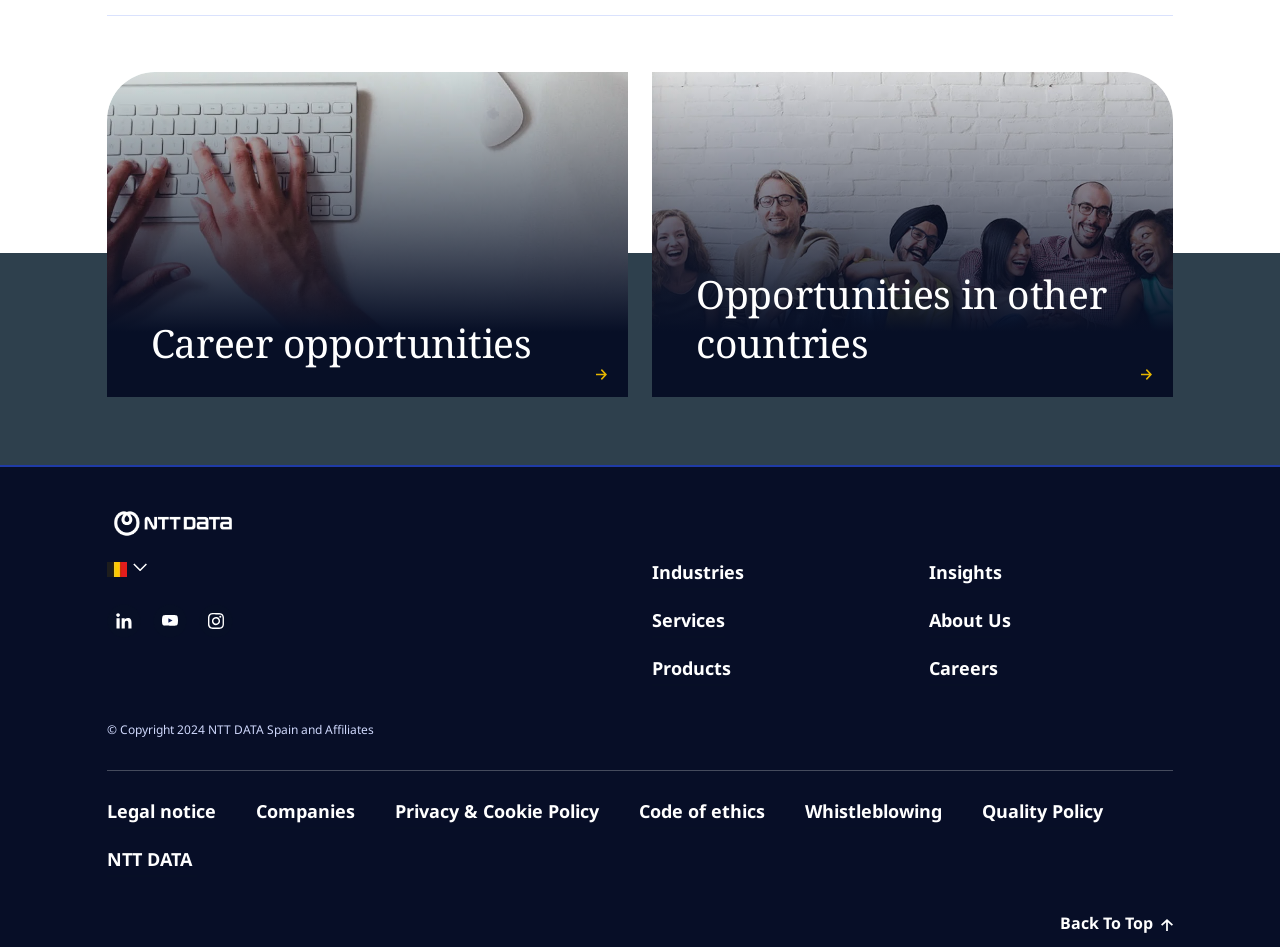What are the social media links available?
Using the image, give a concise answer in the form of a single word or short phrase.

linkedin, youtube, instagram